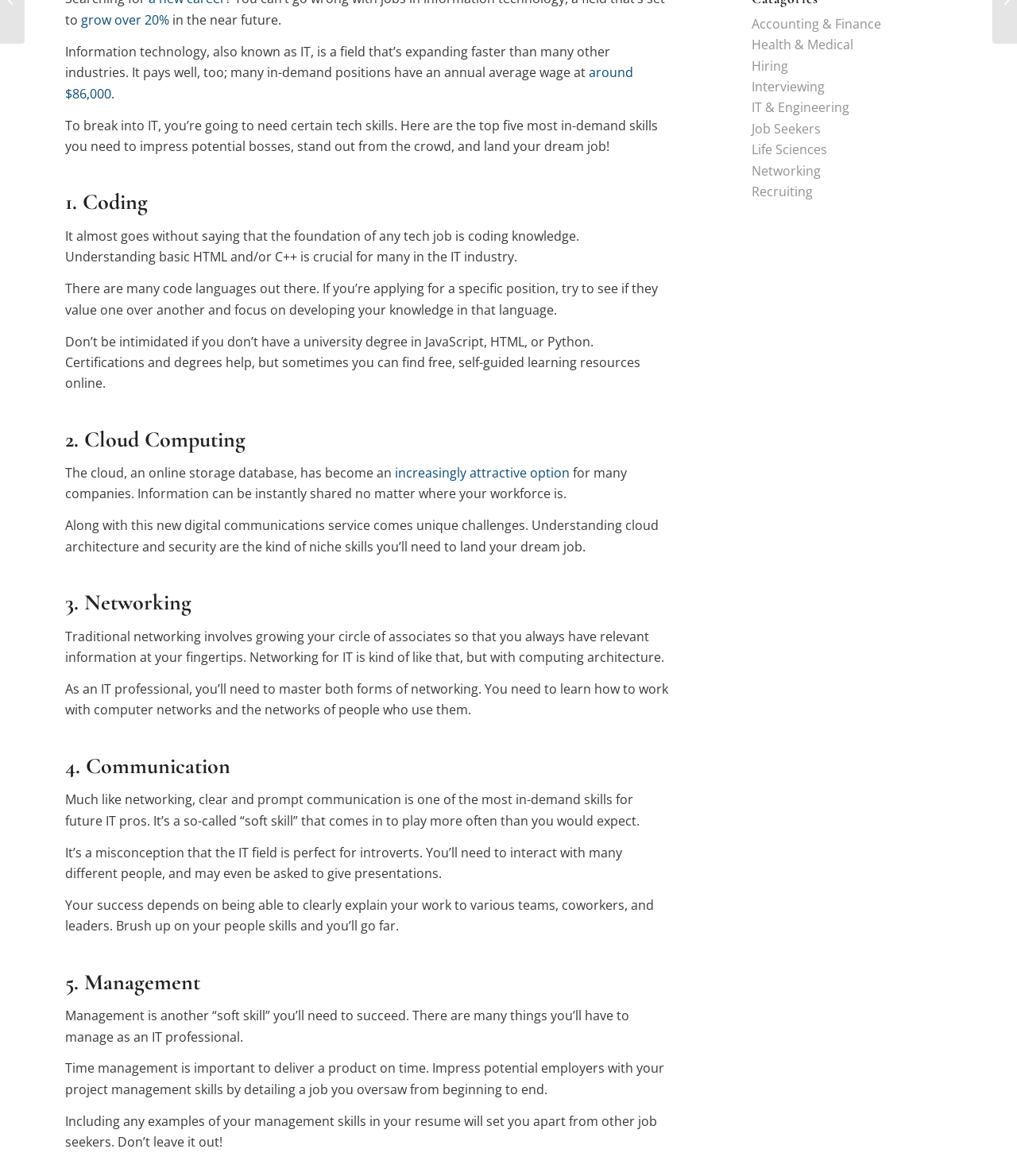Give the bounding box coordinates for the element described by: "around $86,000".

[0.064, 0.054, 0.623, 0.087]